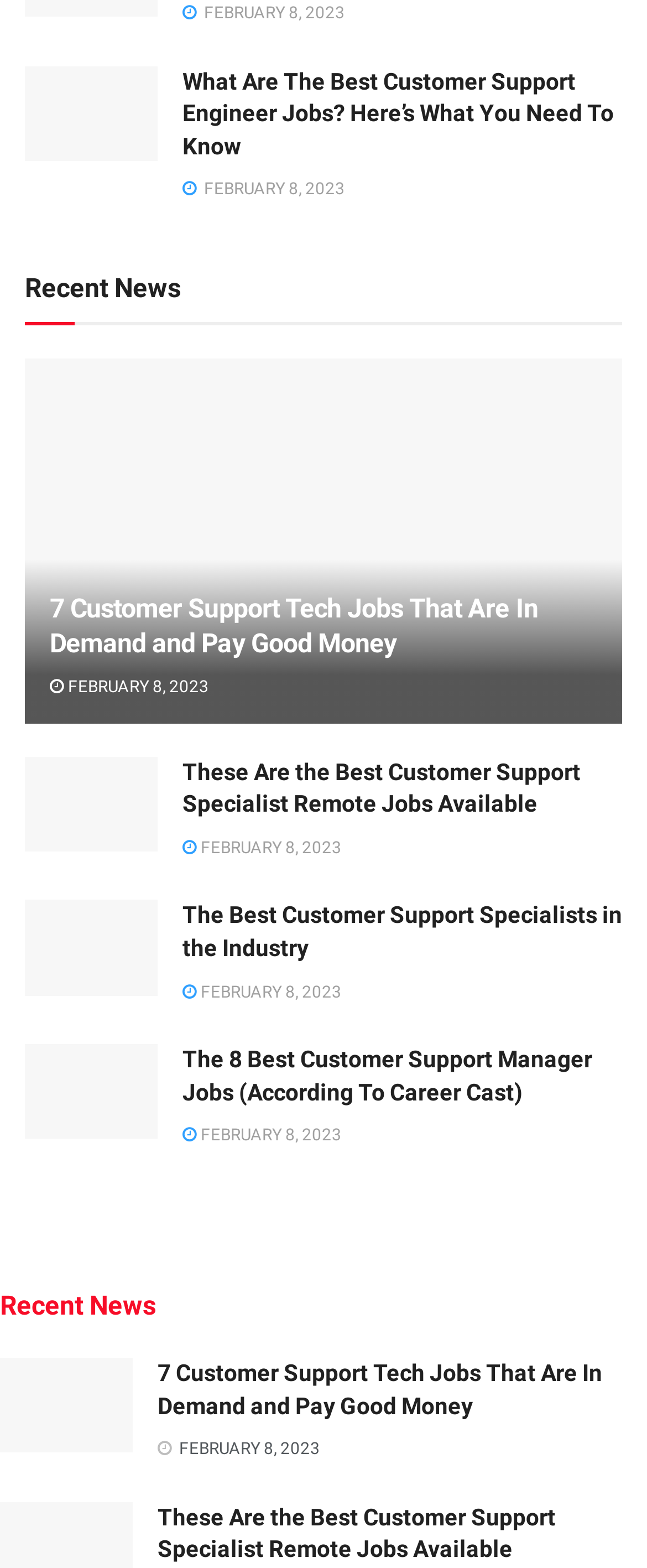Extract the bounding box coordinates for the HTML element that matches this description: "February 8, 2023". The coordinates should be four float numbers between 0 and 1, i.e., [left, top, right, bottom].

[0.282, 0.667, 0.528, 0.679]